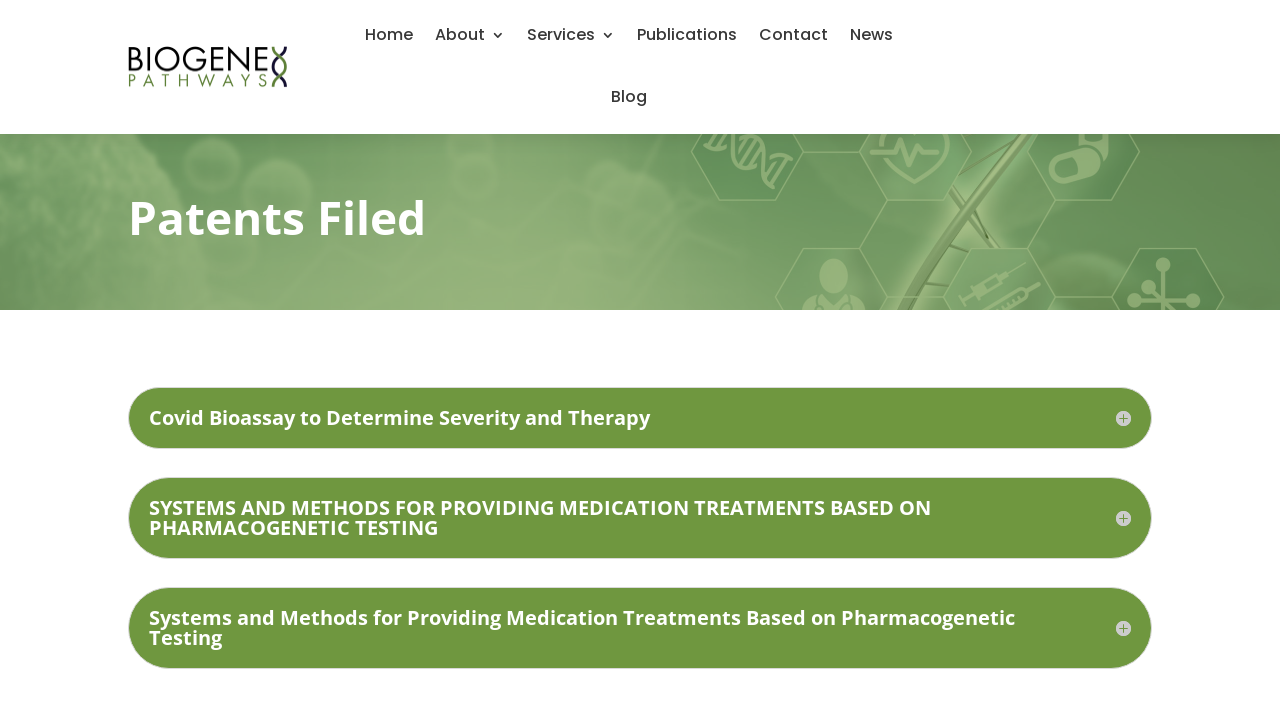Determine the bounding box coordinates of the clickable region to carry out the instruction: "Read the Covid Bioassay to Determine Severity and Therapy article".

[0.116, 0.566, 0.884, 0.594]